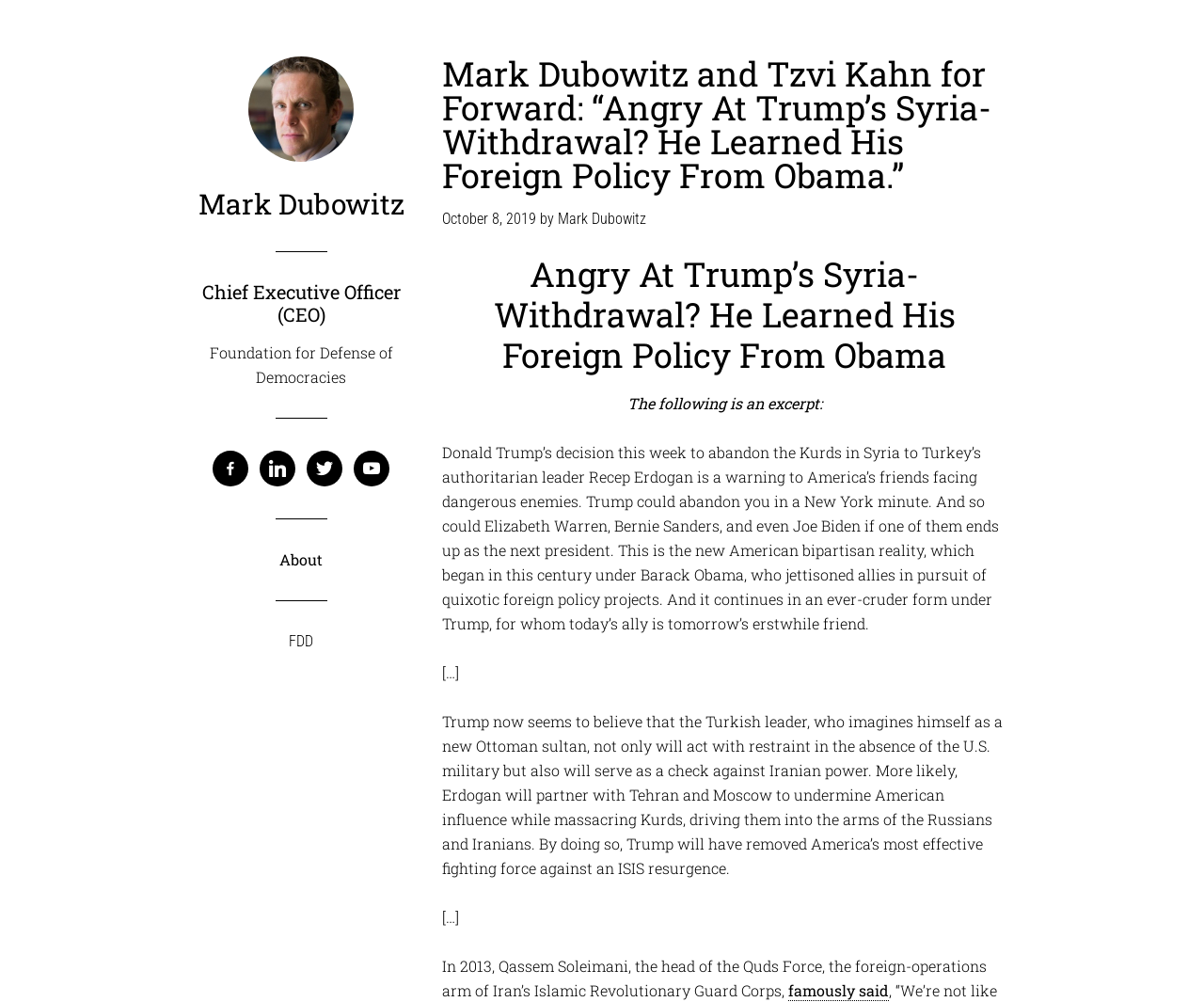Generate a comprehensive description of the contents of the webpage.

The webpage appears to be an article or opinion piece featuring Mark Dubowitz, CEO of the Foundation for Defense of Democracies, discussing the negative consequences of American withdrawal and handoff to Recep Erdogan of Turkey.

At the top of the page, there is a link to the homepage, followed by a link to Mark Dubowitz's profile and a heading indicating his title as CEO. Below this, there are four social media links, including Facebook, LinkedIn, Twitter, and YouTube.

To the right of these links, there is a section with a heading that appears to be an article title, "Mark Dubowitz and Tzvi Kahn for Forward: “Angry At Trump’s Syria-Withdrawal? He Learned His Foreign Policy From Obama.”" Below this heading, there is a timestamp indicating the article was published on October 8, 2019, followed by the author's name, Mark Dubowitz.

The main content of the article is divided into several paragraphs. The first paragraph discusses how Donald Trump's decision to abandon the Kurds in Syria to Turkey's authoritarian leader Recep Erdogan is a warning to America's friends facing dangerous enemies. The second paragraph explains how this decision is part of a larger trend in American bipartisan foreign policy, which began under Barack Obama and continues under Trump.

The article then goes on to discuss how Trump's decision will likely lead to Erdogan partnering with Tehran and Moscow to undermine American influence, and how this will remove America's most effective fighting force against an ISIS resurgence. The final paragraph mentions a quote from Qassem Soleimani, the head of the Quds Force, in 2013.

Throughout the article, there are several links to other pages, including the FDD homepage and a link to read more.